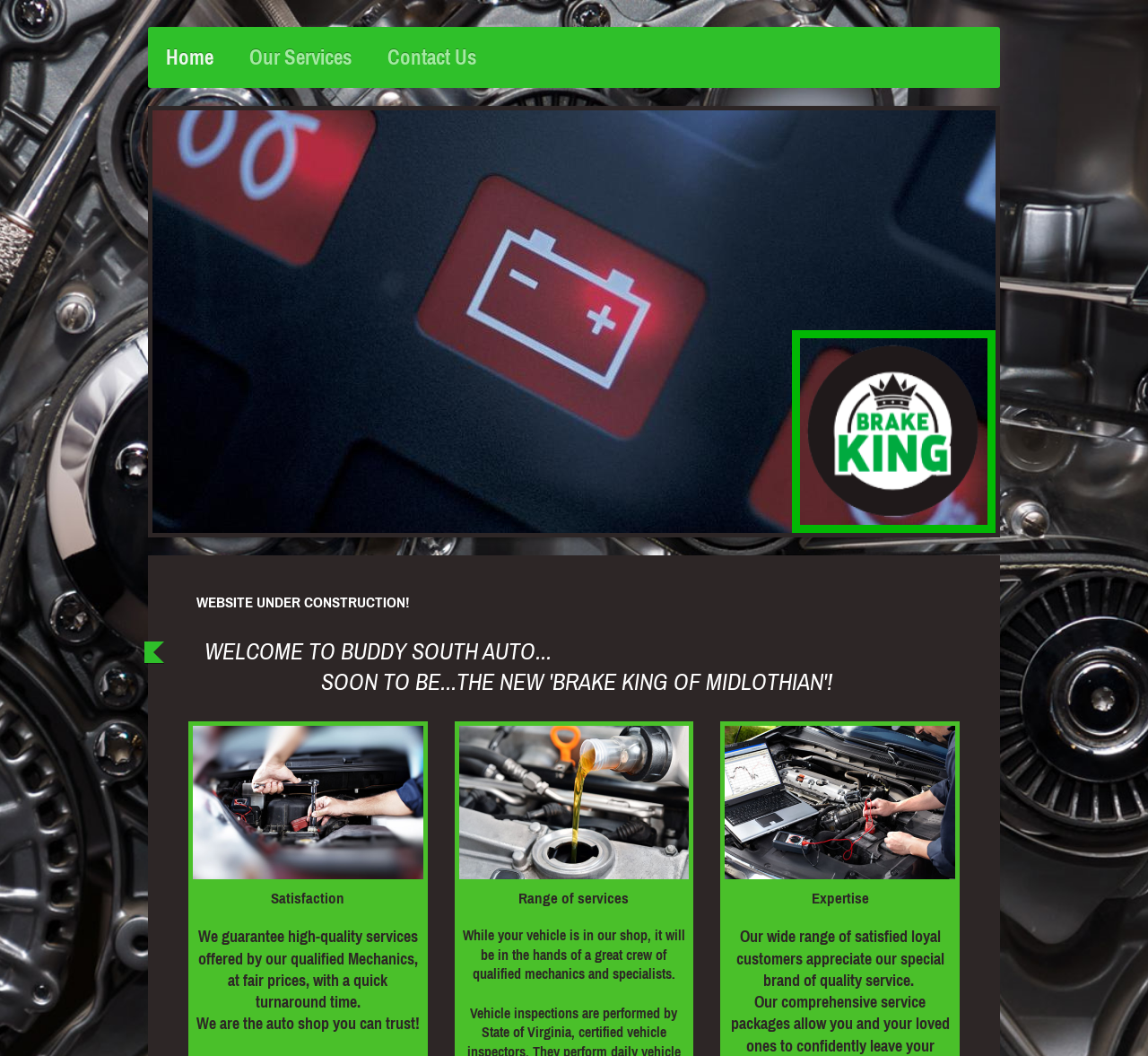Look at the image and write a detailed answer to the question: 
What do the auto shop's satisfied customers appreciate?

The auto shop's satisfied customers appreciate the quality service provided by the shop, as stated in the StaticText element that says 'Our wide range of satisfied loyal customers appreciate our special brand of quality service.' This suggests that the auto shop's customers are happy with the service they receive and value the quality of work provided.